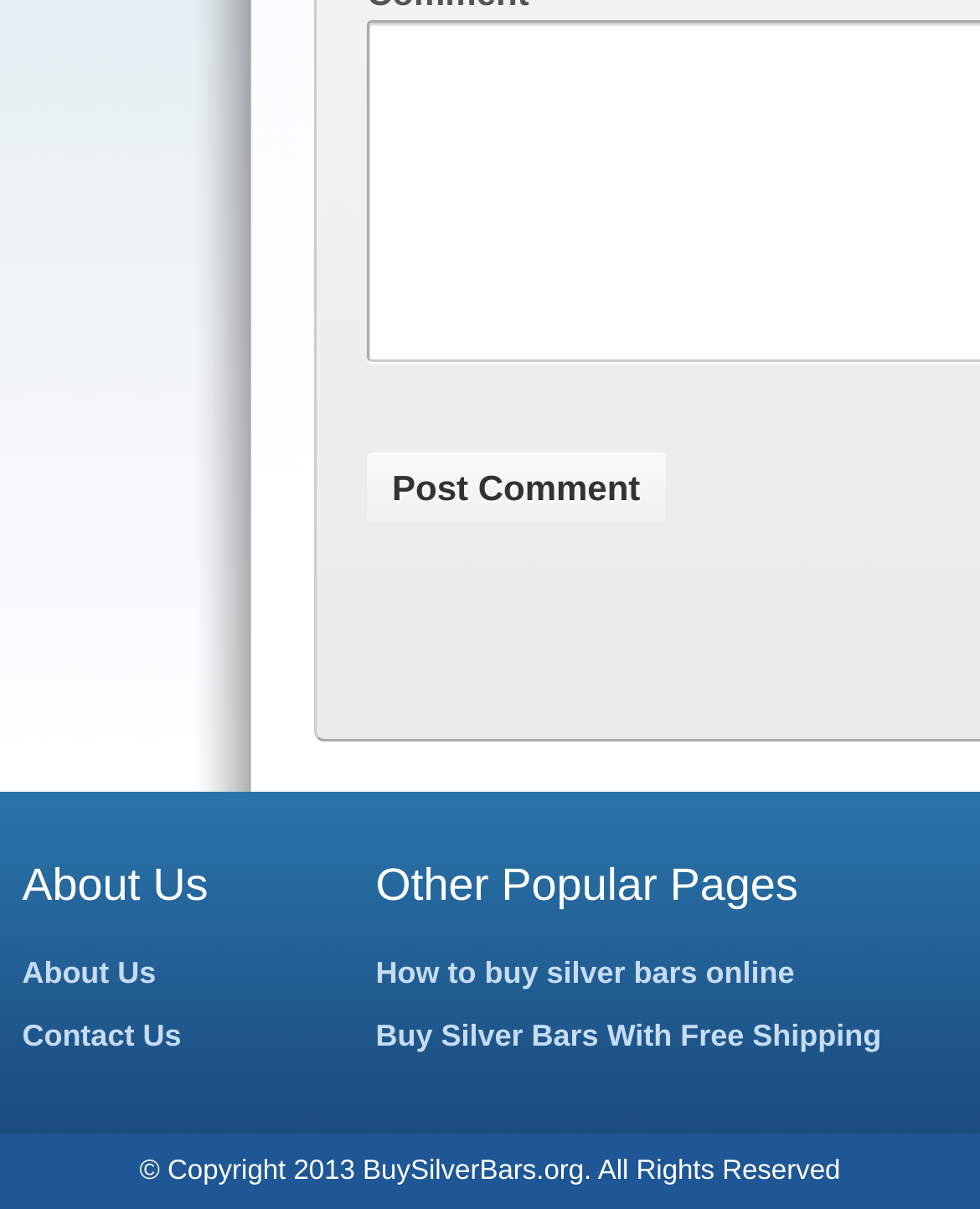What is the purpose of the 'Post Comment' button?
Please answer the question with a detailed response using the information from the screenshot.

The 'Post Comment' button is a call-to-action element that allows users to submit their comments or feedback. Its presence suggests that the webpage has a commenting system, and users can engage with the content by posting their thoughts or opinions.